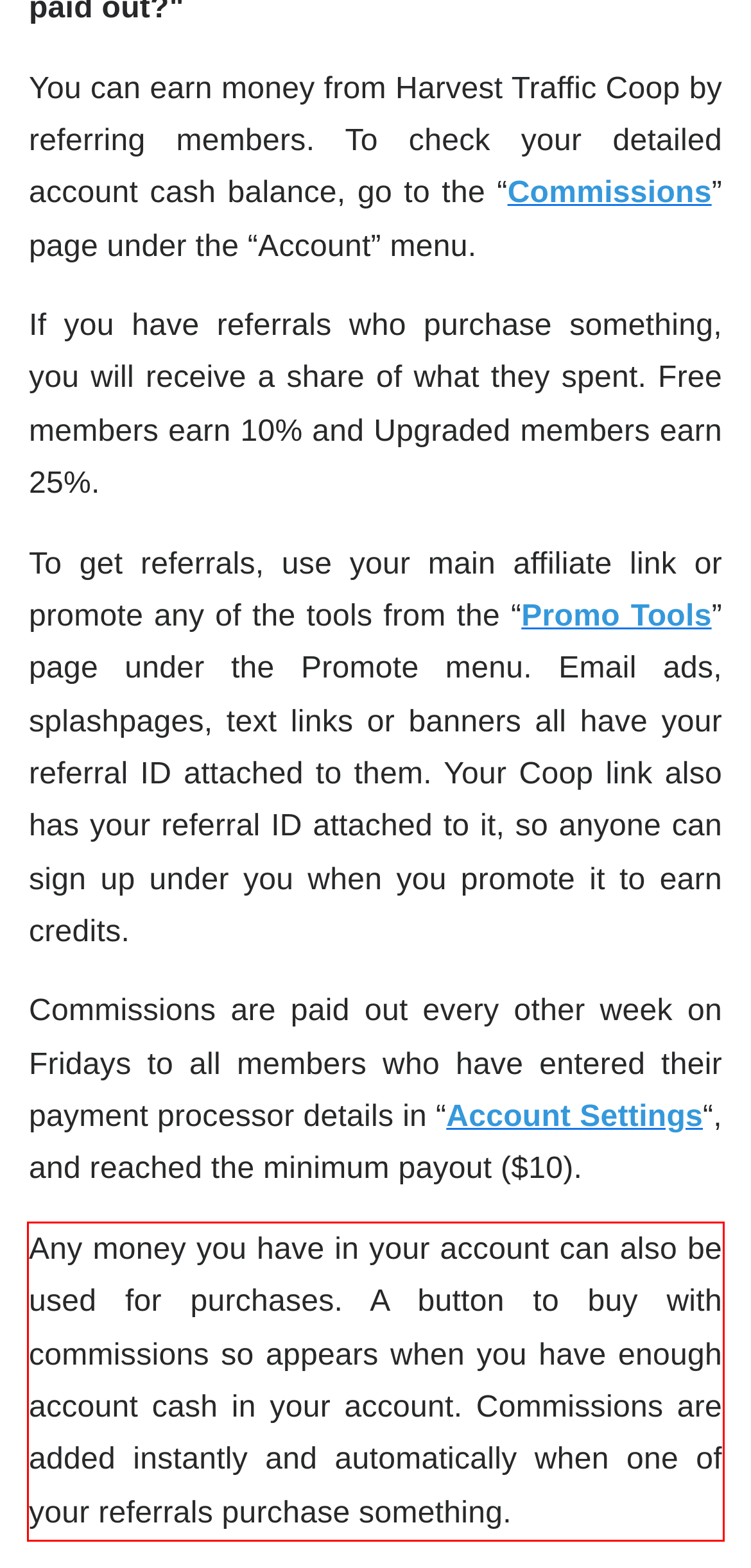Given a webpage screenshot with a red bounding box, perform OCR to read and deliver the text enclosed by the red bounding box.

Any money you have in your account can also be used for purchases. A button to buy with commissions so appears when you have enough account cash in your account. Commissions are added instantly and automatically when one of your referrals purchase something.